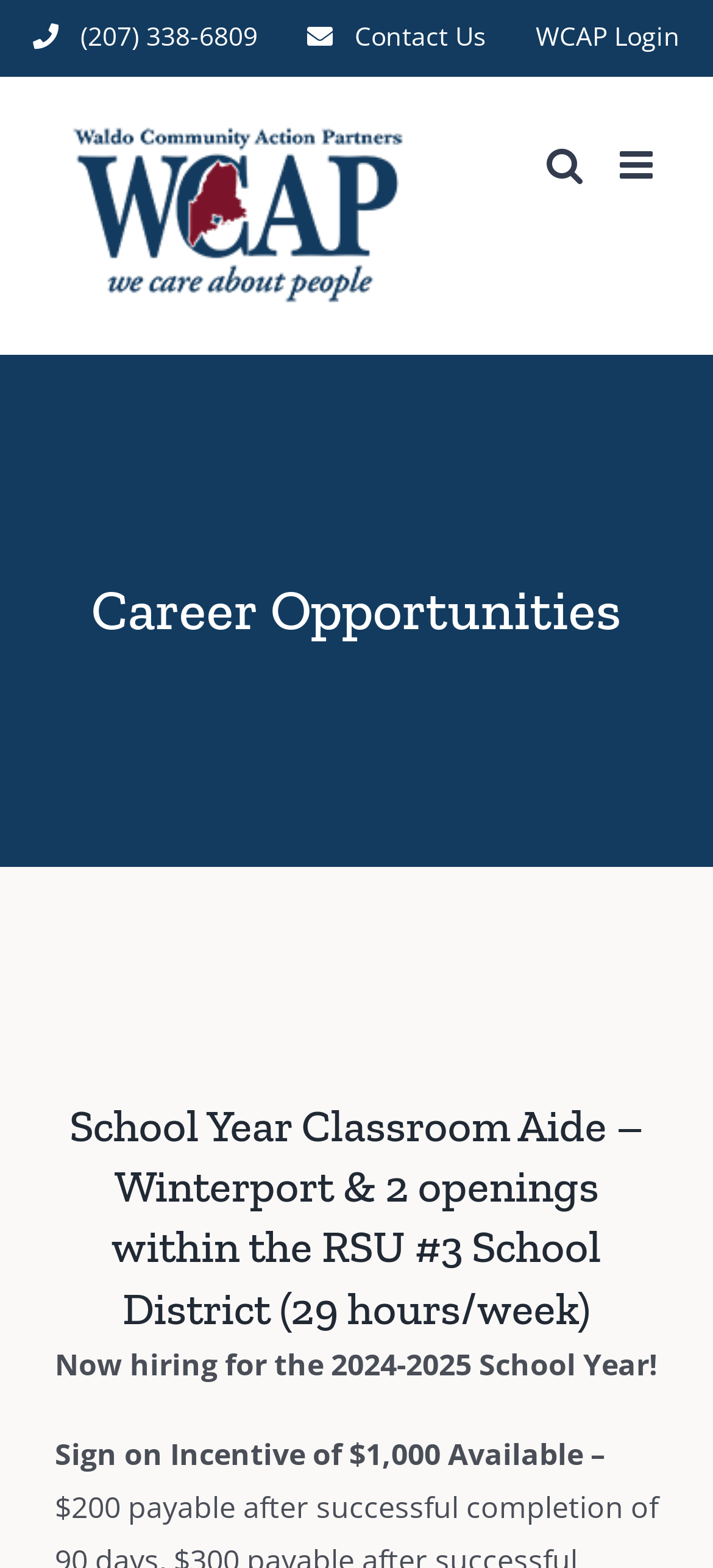Describe all the significant parts and information present on the webpage.

The webpage is about career opportunities at Waldo Community Action Partners. At the top, there is a navigation menu with three links: a phone number, "Contact Us", and "WCAP Login" with a dropdown menu. Below the navigation menu, there is a logo of Waldo Community Action Partners. 

On the right side of the logo, there are two links: "Toggle mobile menu" and "Toggle mobile search". 

The main content of the webpage is divided into a region titled "Page Title Bar". Within this region, there are three headings. The first heading is "Career Opportunities". The second heading is "School Year Classroom Aide – Winterport & 2 openings within the RSU #3 School District (29 hours/week)", which is a job title. Below the job title, there are two lines of text: "Now hiring for the 2024-2025 School Year!" and "Sign on Incentive of $1,000 Available –". 

At the bottom right of the "Page Title Bar" region, there is a link with an icon, "\uf106 Go to Top", which allows users to go back to the top of the page.